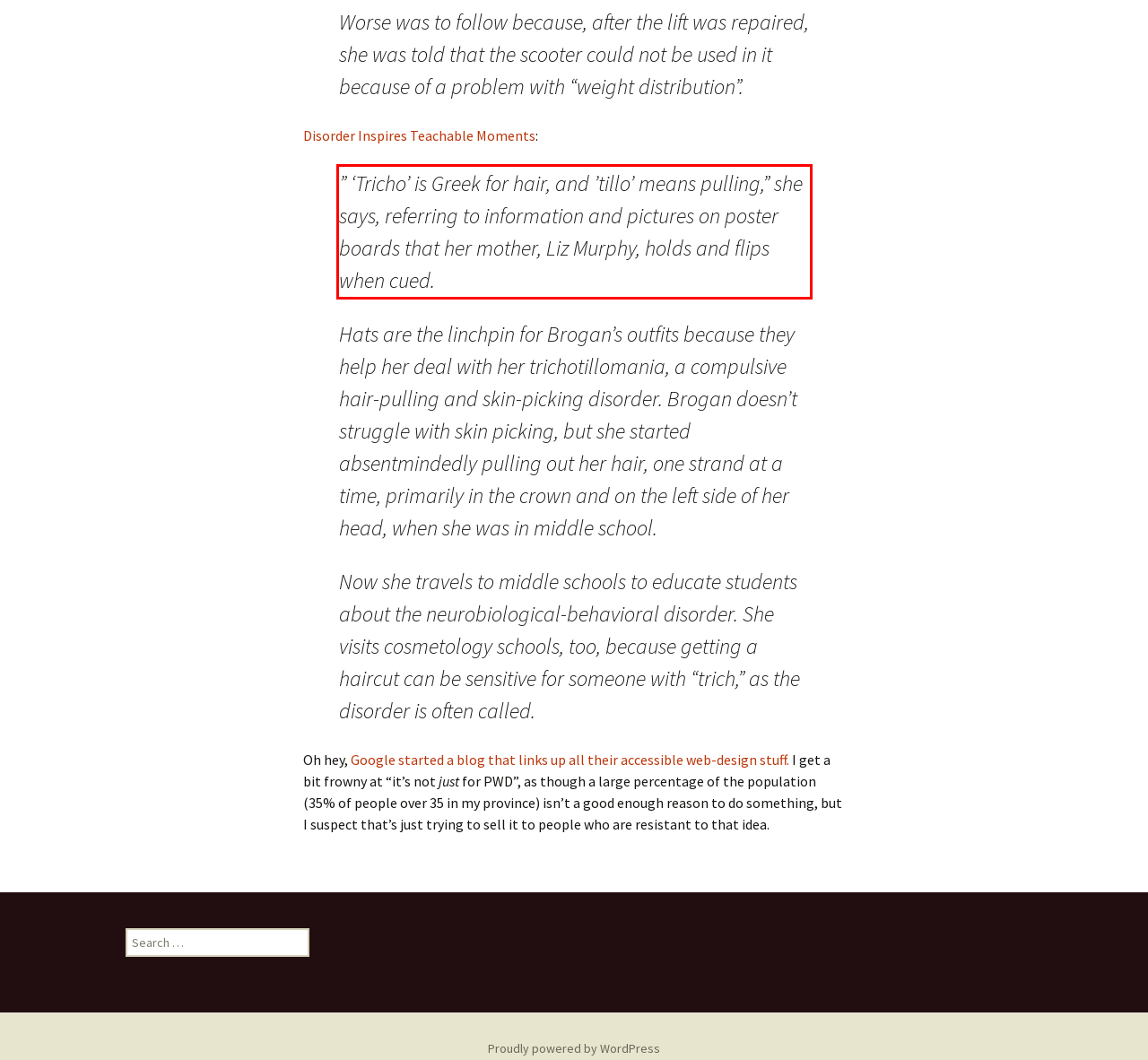With the provided screenshot of a webpage, locate the red bounding box and perform OCR to extract the text content inside it.

” ‘Tricho’ is Greek for hair, and ’tillo’ means pulling,” she says, referring to information and pictures on poster boards that her mother, Liz Murphy, holds and flips when cued.